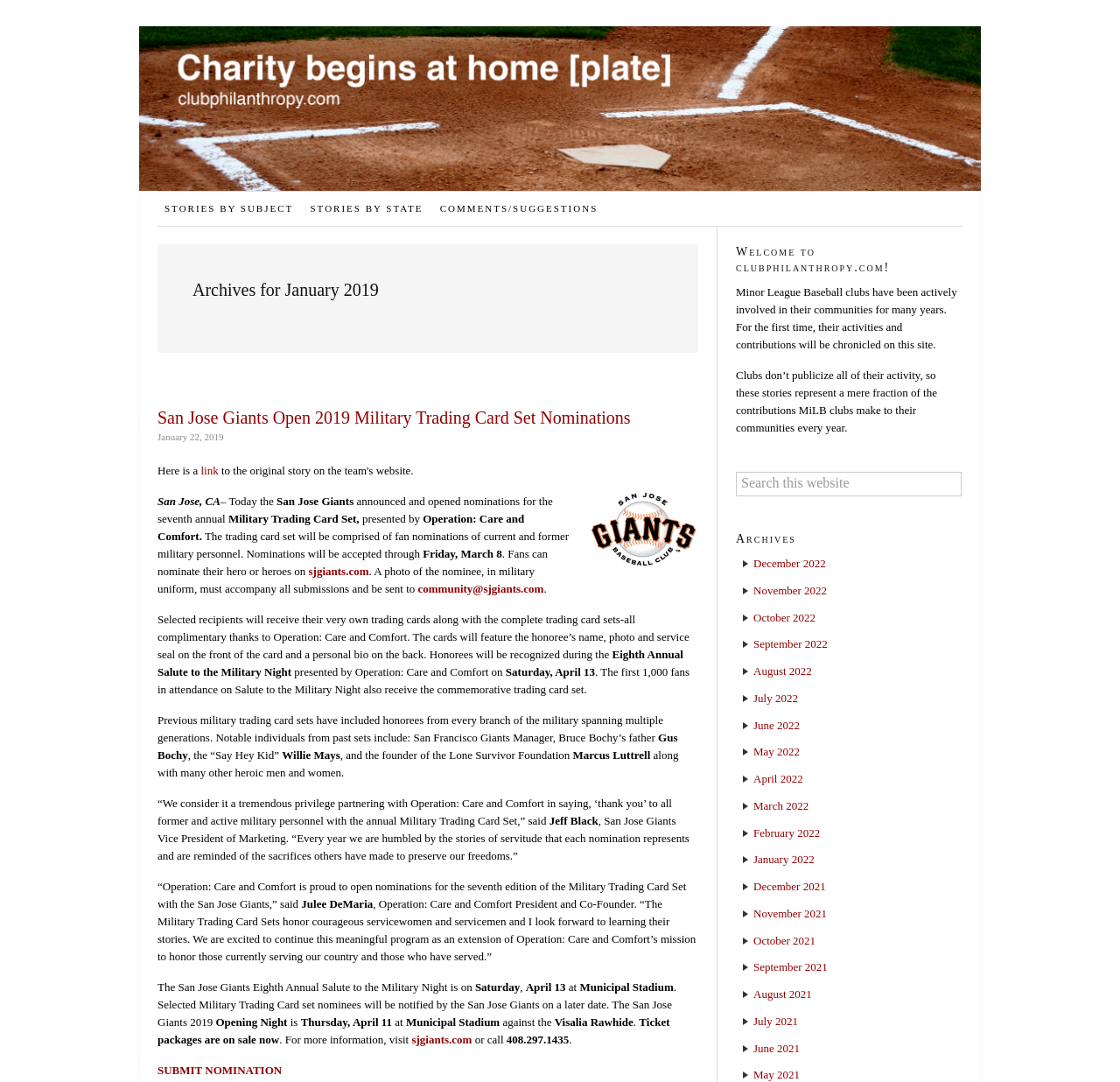Analyze the image and deliver a detailed answer to the question: What is the name of the event on April 13?

The question is asking about the name of the event on April 13. By looking at the webpage, we can find the relevant information in the section about the San Jose Giants Eighth Annual Salute to the Military Night. The answer is Salute to the Military Night.